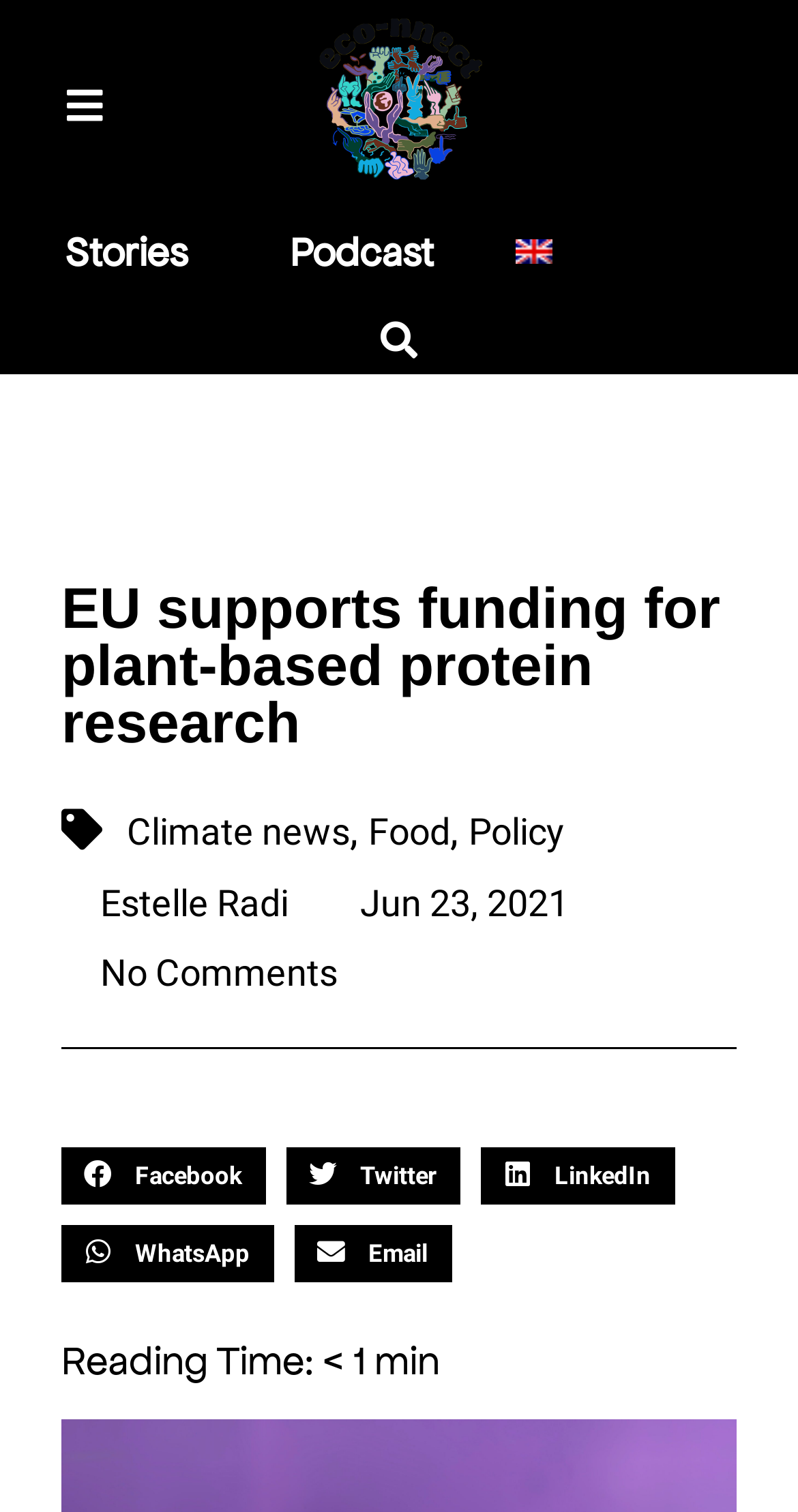Locate the heading on the webpage and return its text.

EU supports funding for plant-based protein research